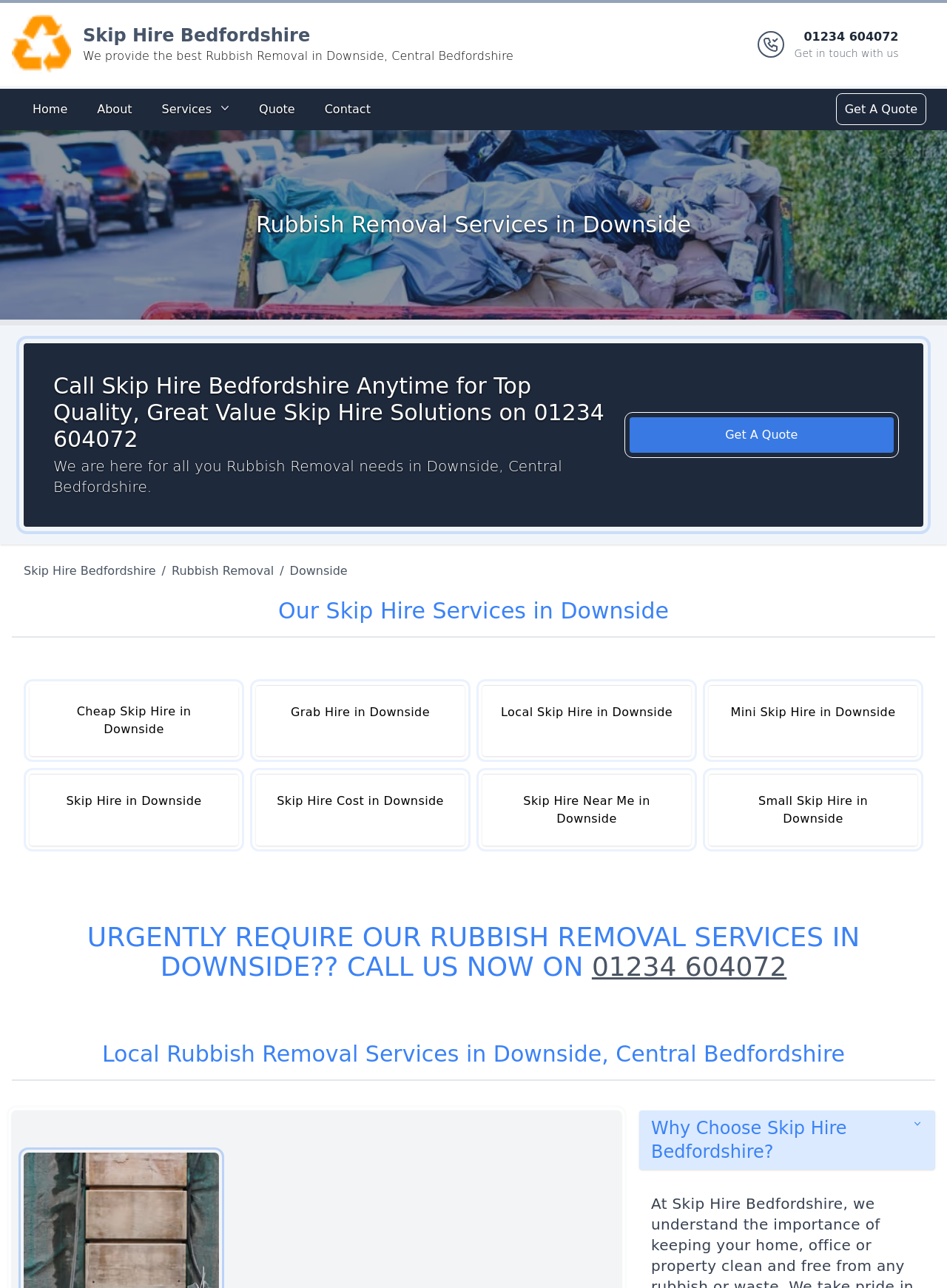Please pinpoint the bounding box coordinates for the region I should click to adhere to this instruction: "Read the article about 'How to Feel Confident Ladies in Bra?'".

None